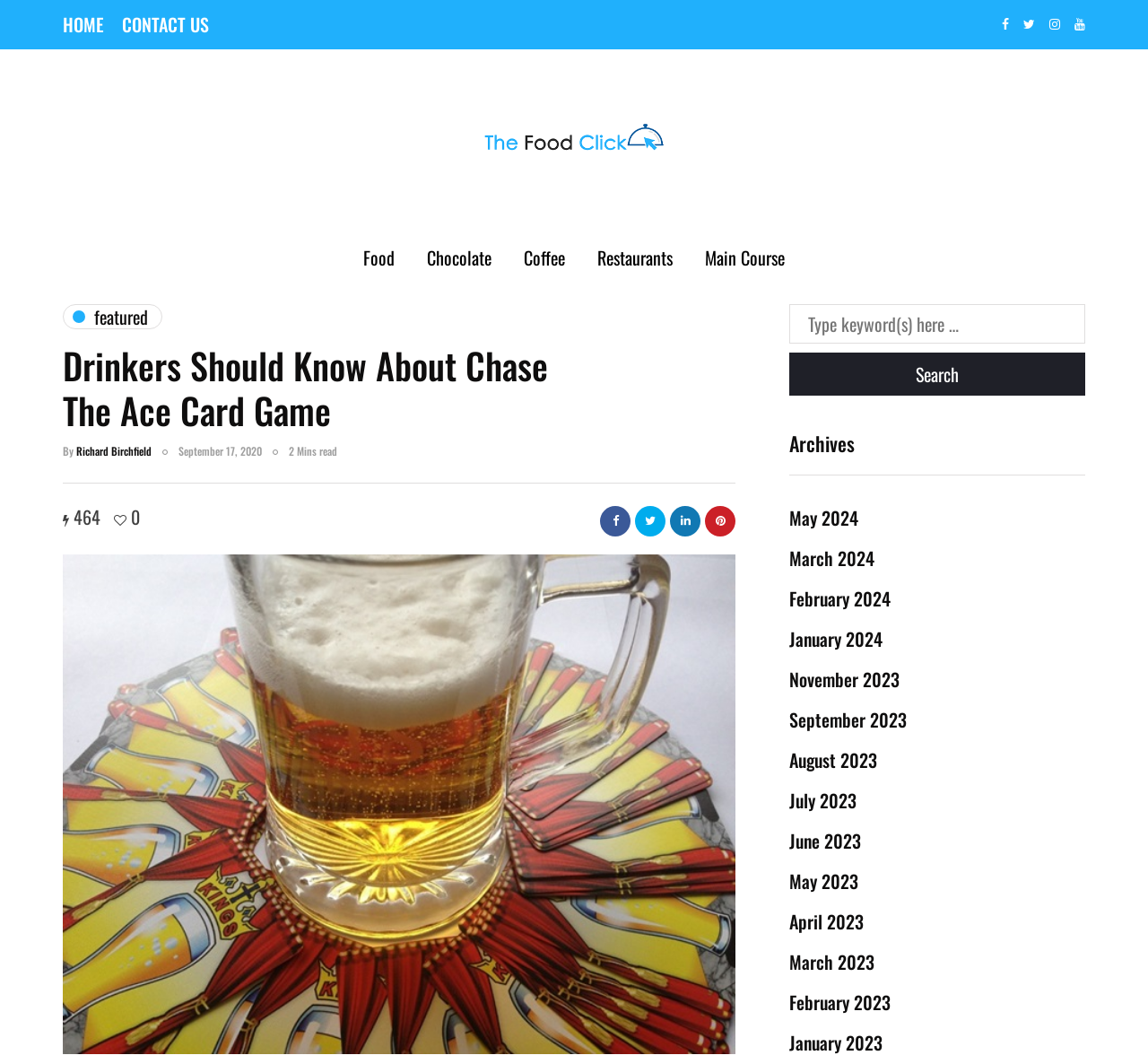Kindly determine the bounding box coordinates of the area that needs to be clicked to fulfill this instruction: "Click on the CONTACT US link".

[0.098, 0.0, 0.19, 0.046]